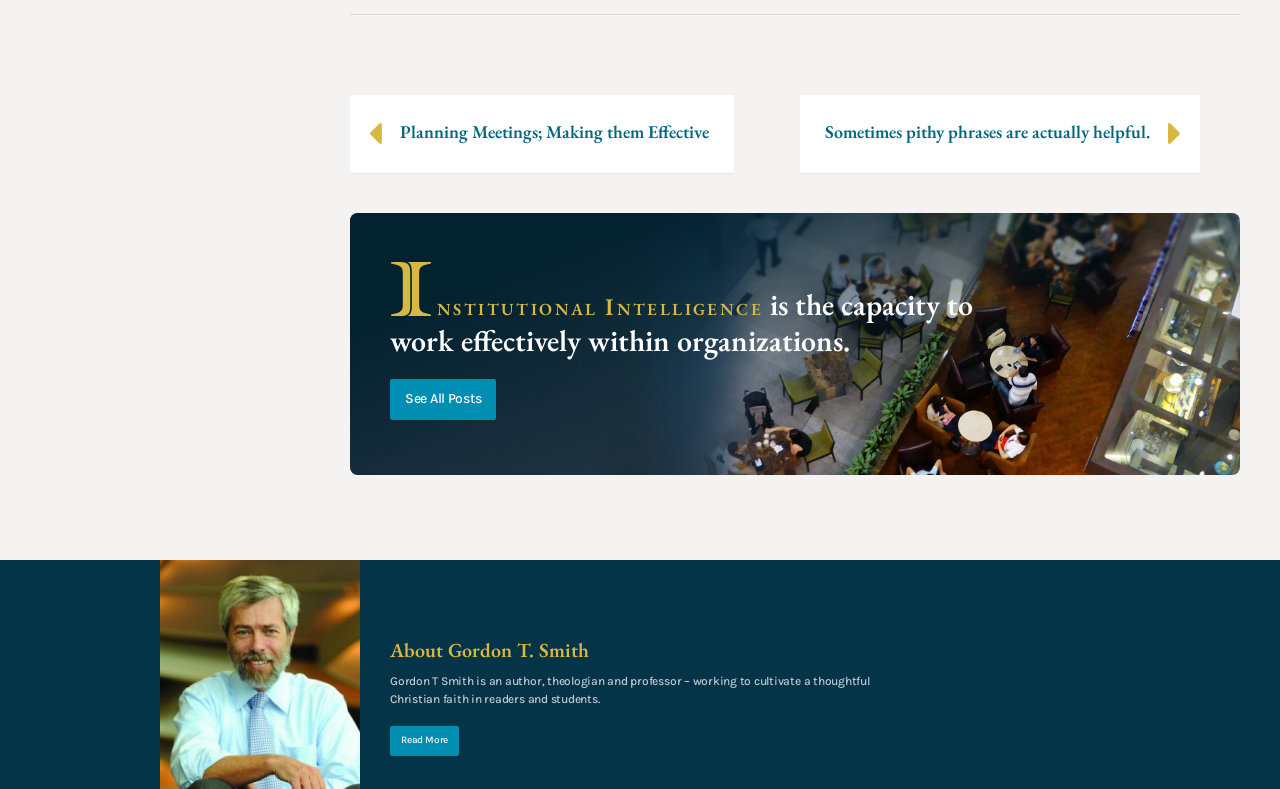What is the name of the author?
Look at the image and answer the question using a single word or phrase.

Gordon T. Smith